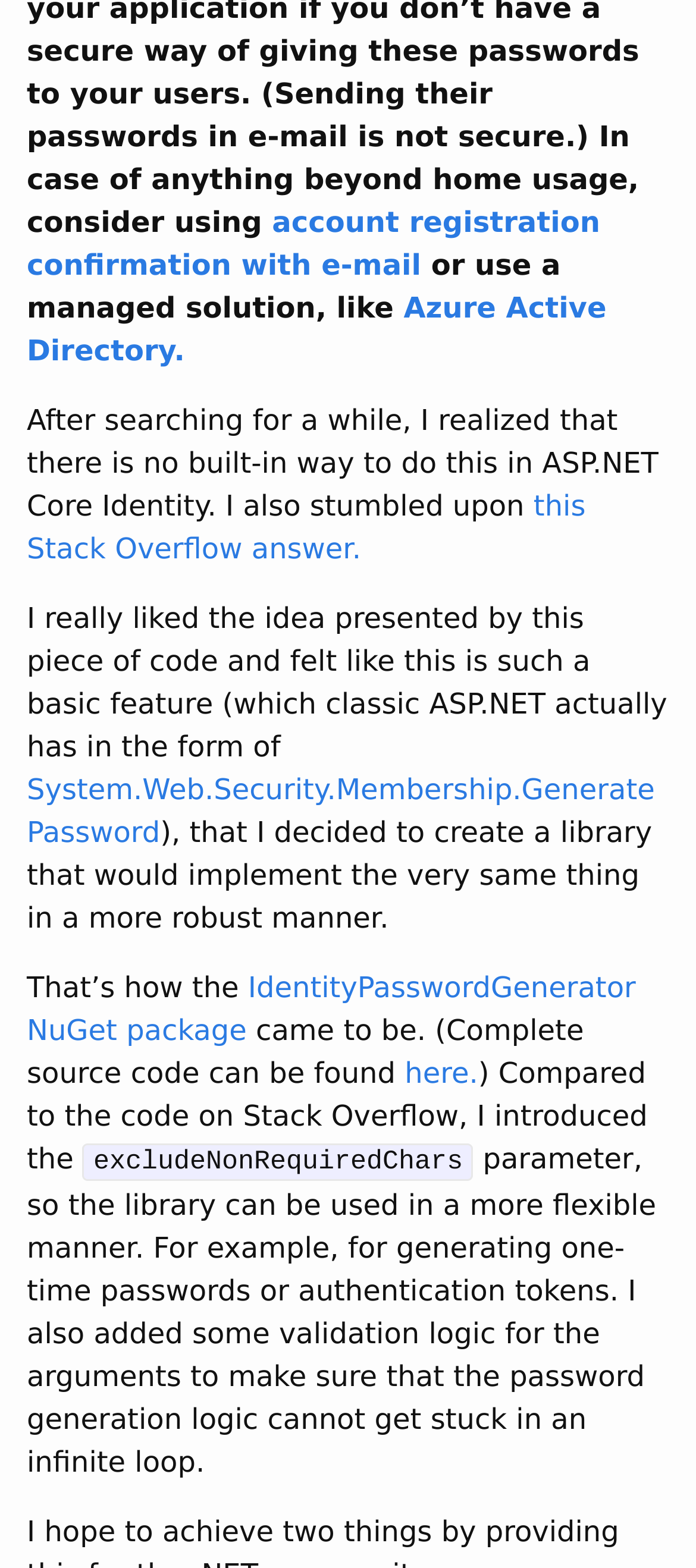What is the purpose of the excludeNonRequiredChars parameter?
Please provide a single word or phrase answer based on the image.

To generate one-time passwords or authentication tokens